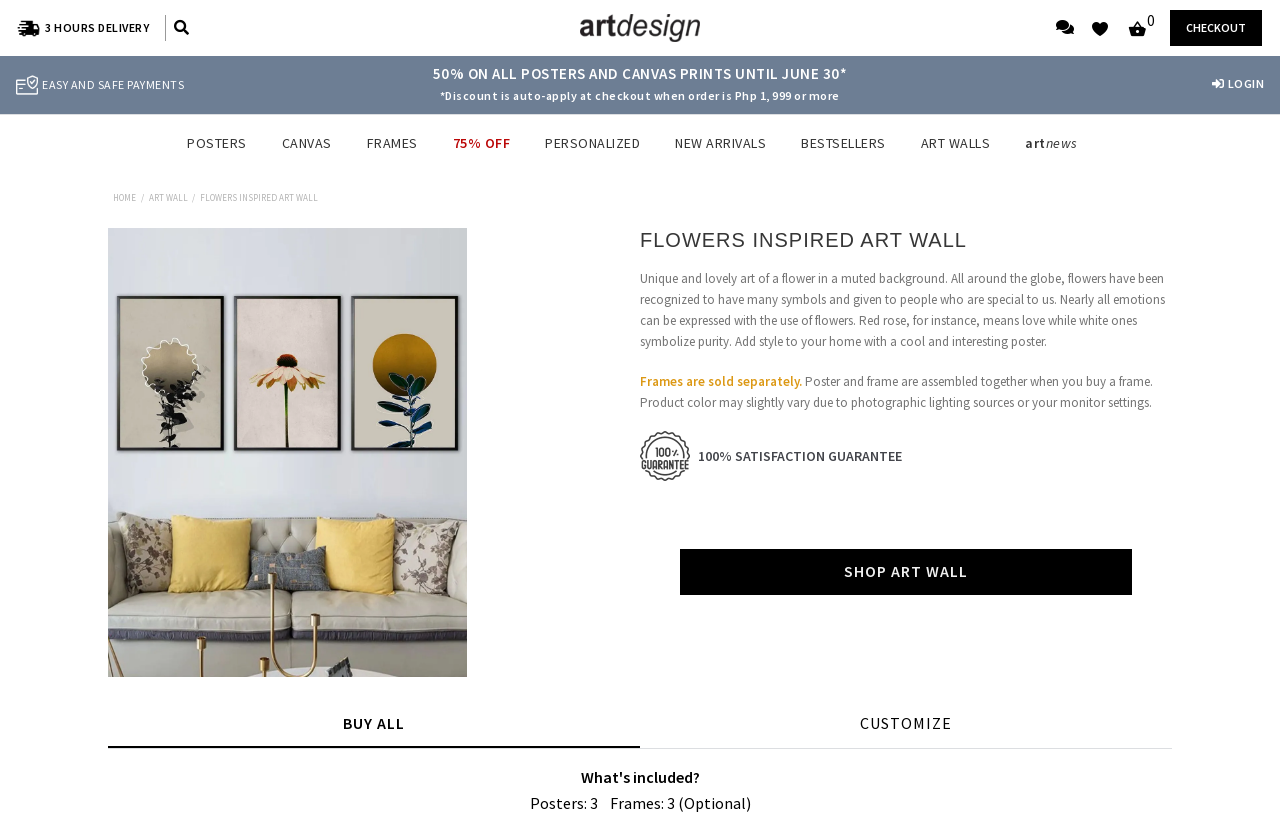Answer the question using only a single word or phrase: 
What is the logo of the website?

artdesign ph logo